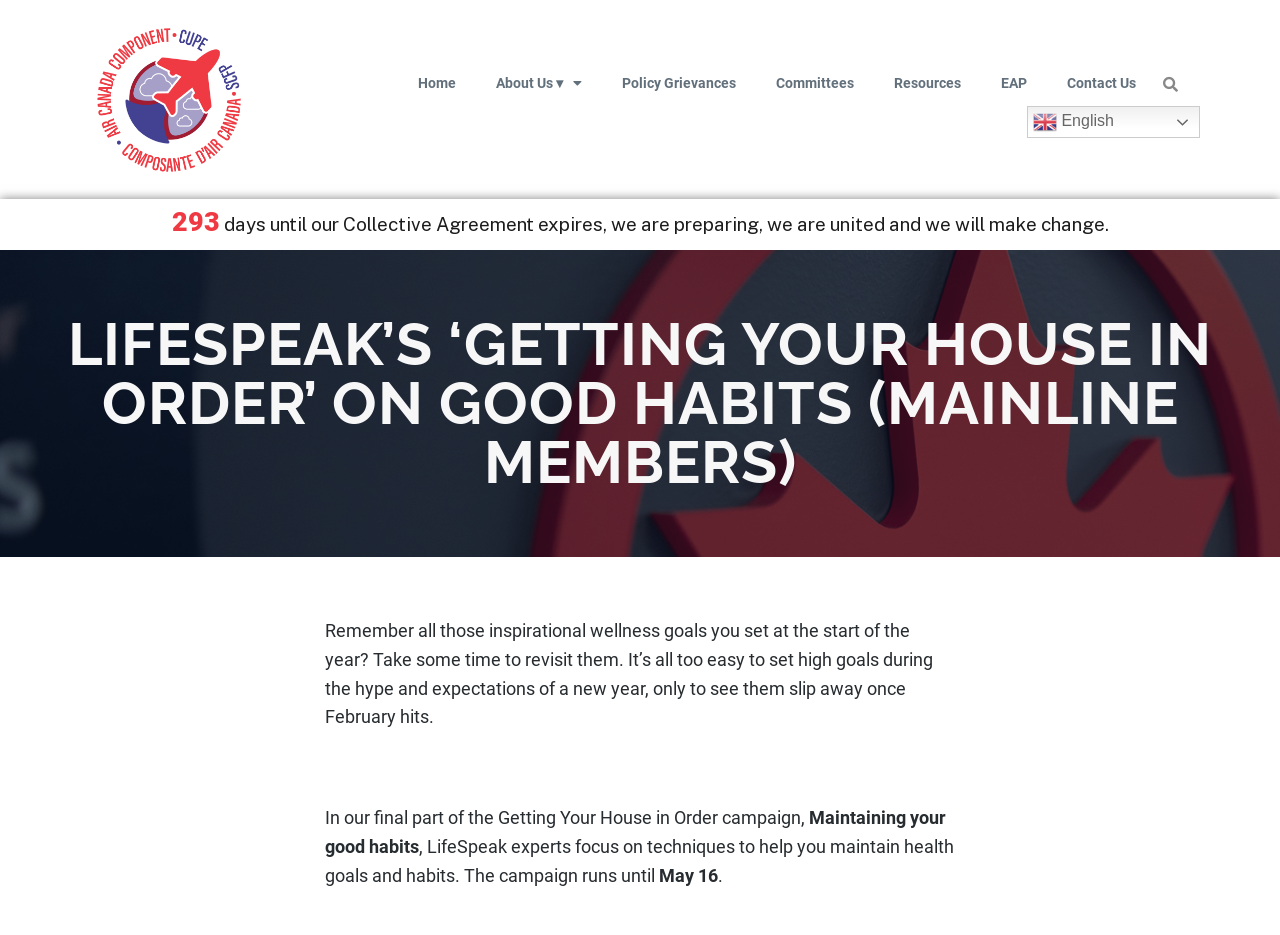Generate a comprehensive description of the contents of the webpage.

This webpage appears to be a blog post or article focused on wellness goals and good habits. At the top of the page, there is a navigation menu with links to various sections, including "Home", "About Us", "Policy Grievances", "Committees", "Resources", "EAP", and "Contact Us". To the right of the navigation menu, there is a search bar with a "Search" button.

Below the navigation menu, there is a prominent heading that reads "LIFESPEAK’S ‘GETTING YOUR HOUSE IN ORDER’ ON GOOD HABITS (MAINLINE MEMBERS)". This heading spans almost the entire width of the page.

The main content of the page is divided into several paragraphs of text. The first paragraph reminds readers of the inspirational wellness goals they set at the start of the year and encourages them to revisit those goals. The text is positioned in the middle of the page, with a small gap above it.

The following paragraphs discuss the "Getting Your House in Order" campaign, which focuses on maintaining good habits and health goals. The text is arranged in a single column, with each paragraph building on the previous one. There is a mention of a specific date, May 16, which is likely the end date of the campaign.

In the top-right corner of the page, there is a link to switch the language to English, accompanied by a small flag icon.